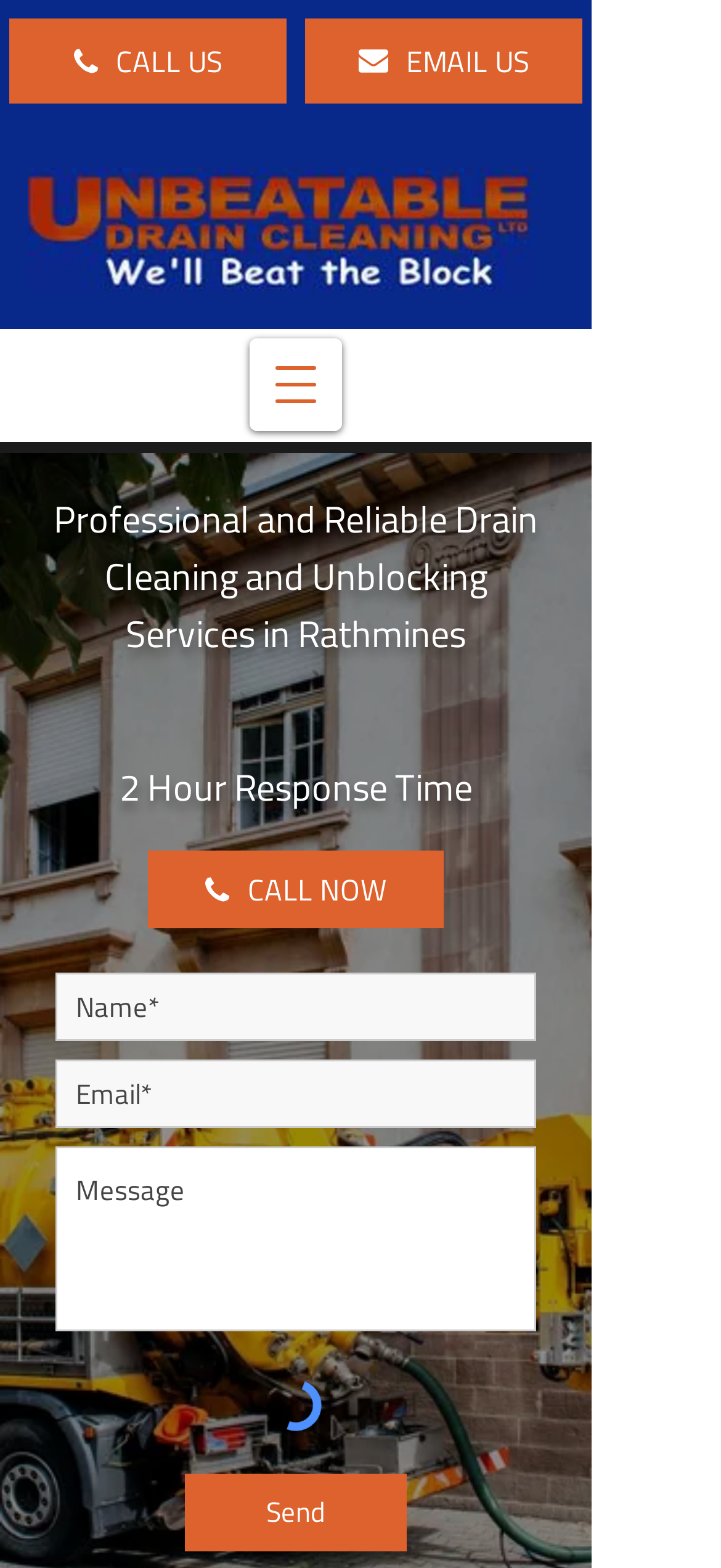Give a concise answer using one word or a phrase to the following question:
What is the company's logo?

Drain Unblocking Rathmines logo